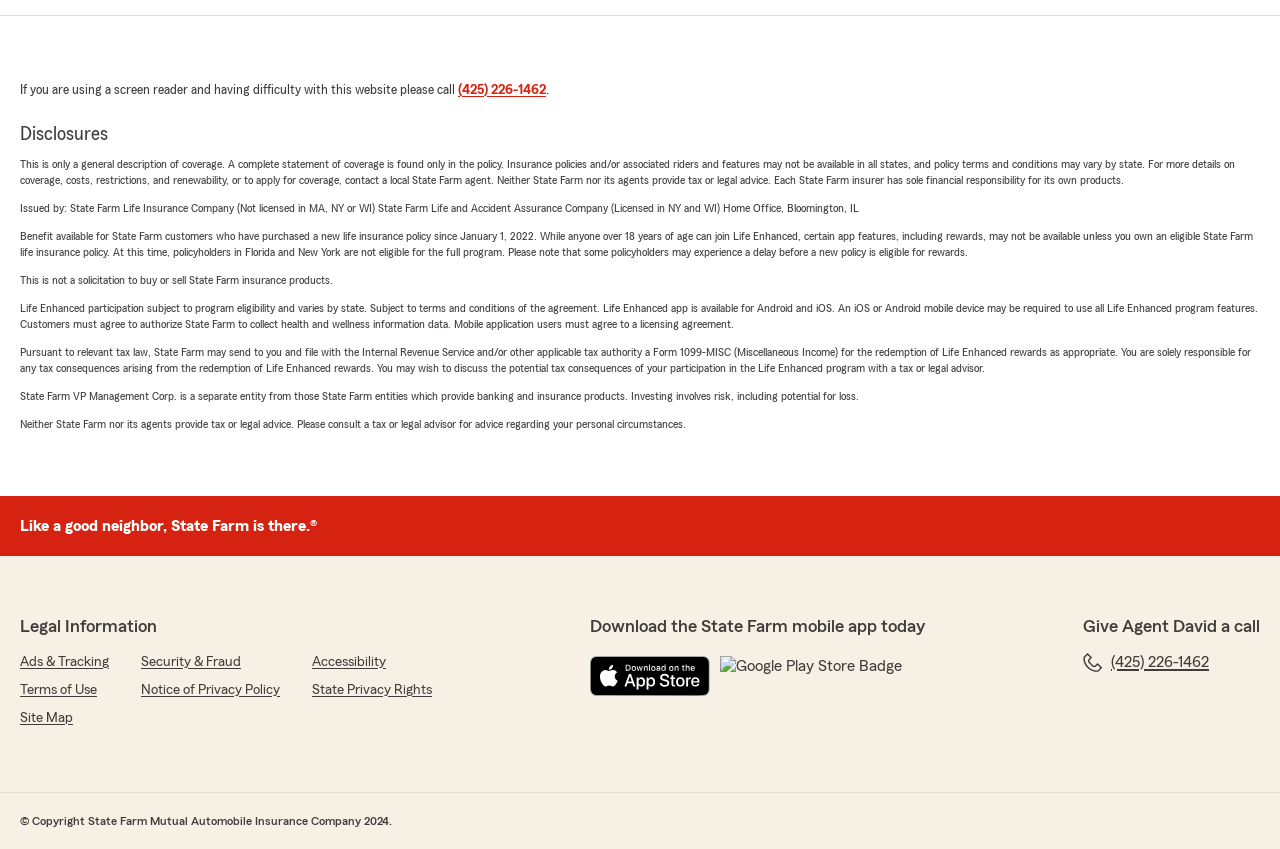Determine the bounding box coordinates of the region that needs to be clicked to achieve the task: "Learn about Disclosures".

[0.016, 0.141, 0.984, 0.174]